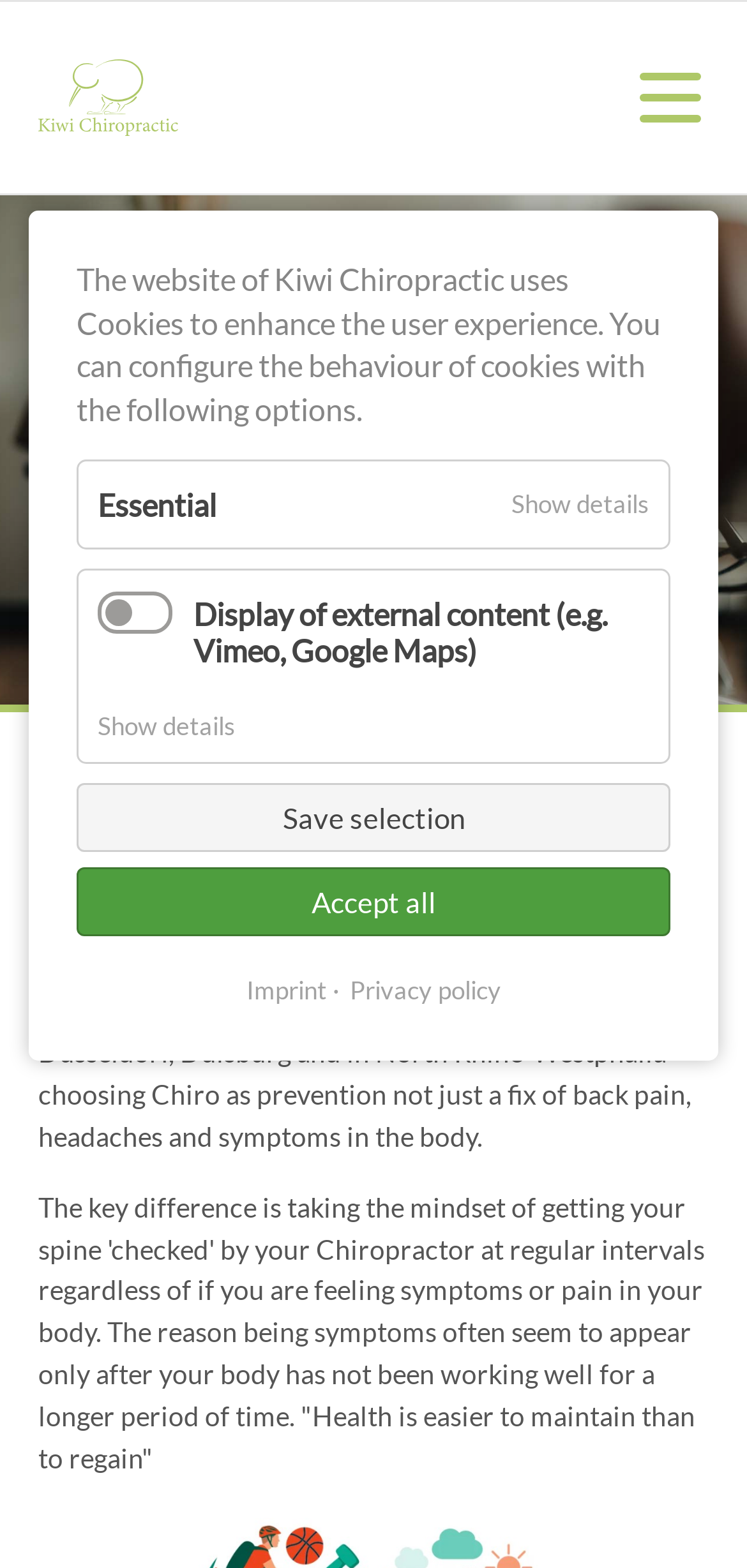Identify the main title of the webpage and generate its text content.

Regular Chiropractic Care